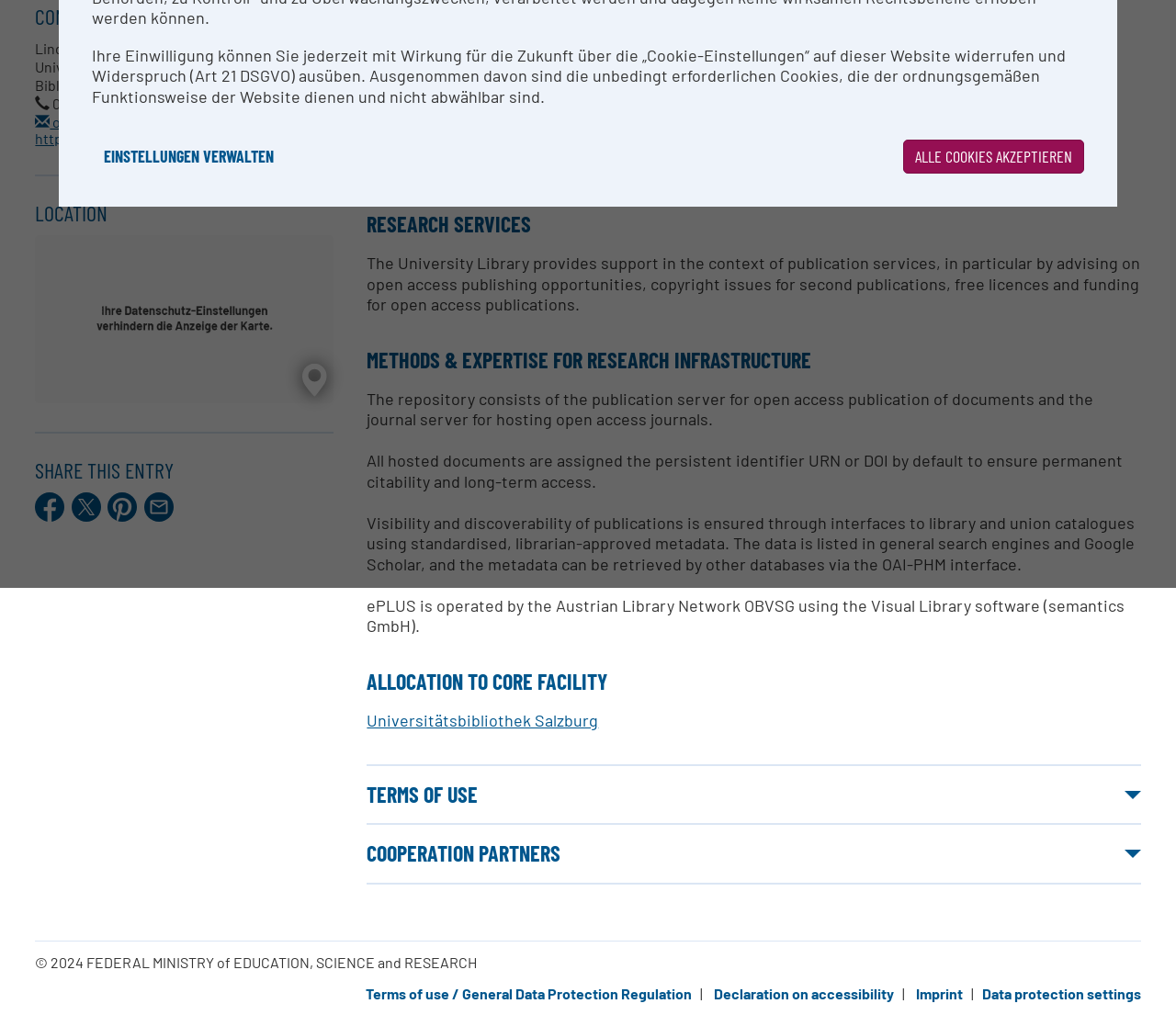Please provide the bounding box coordinates in the format (top-left x, top-left y, bottom-right x, bottom-right y). Remember, all values are floating point numbers between 0 and 1. What is the bounding box coordinate of the region described as: Best Sellers

None